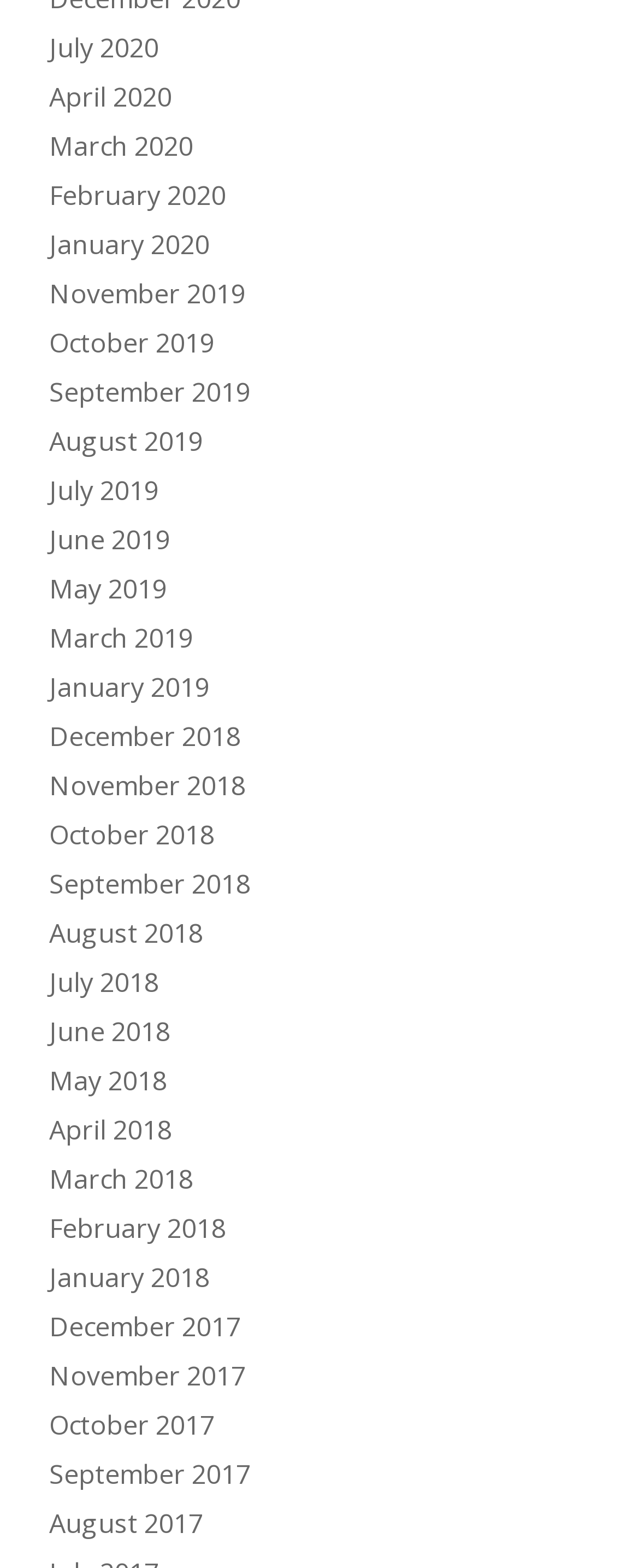Please specify the bounding box coordinates of the element that should be clicked to execute the given instruction: 'view January 2019'. Ensure the coordinates are four float numbers between 0 and 1, expressed as [left, top, right, bottom].

[0.077, 0.427, 0.328, 0.45]